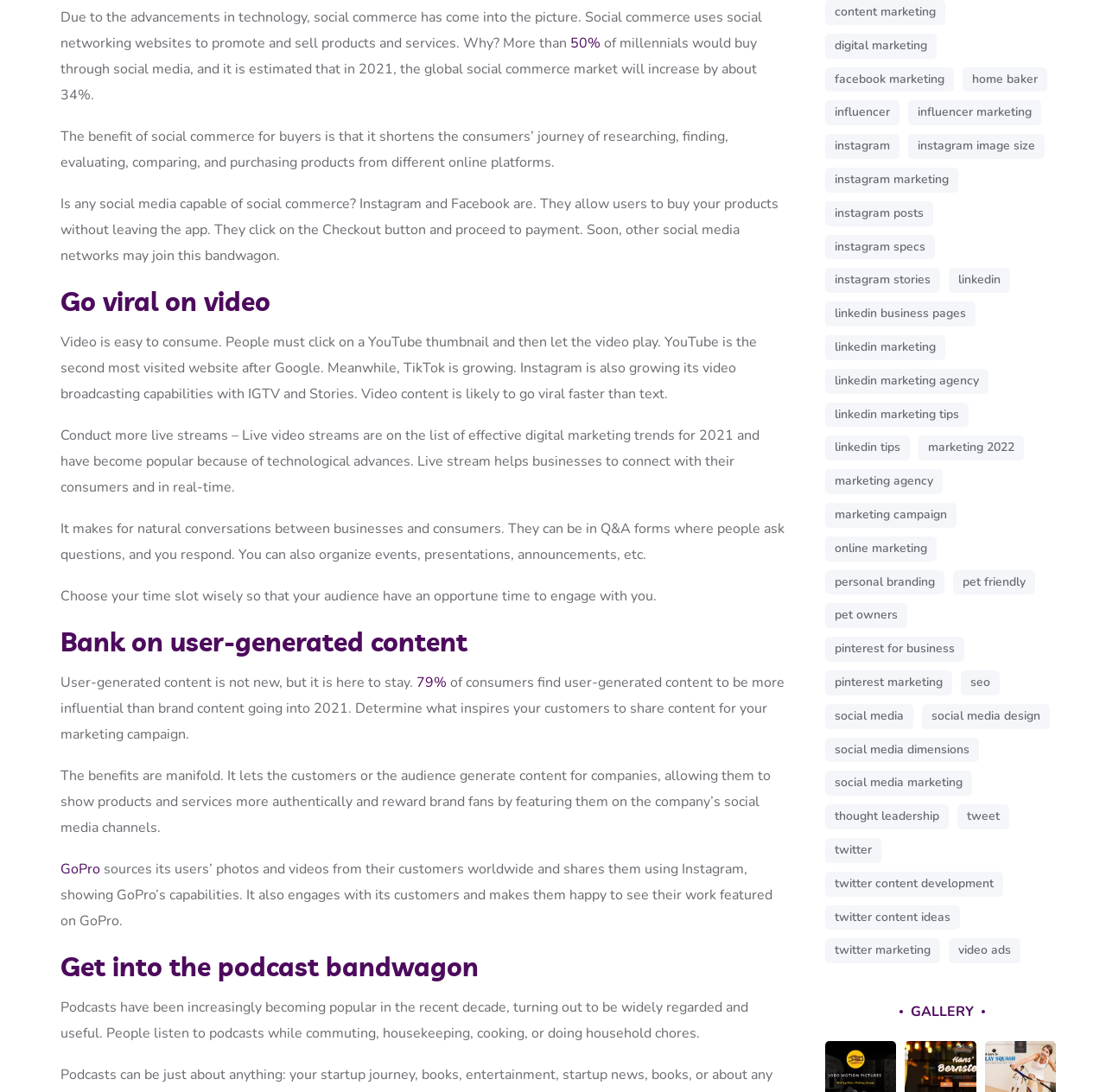Pinpoint the bounding box coordinates of the clickable element to carry out the following instruction: "Click on 'Social Media Dimensions'."

[0.746, 0.675, 0.885, 0.698]